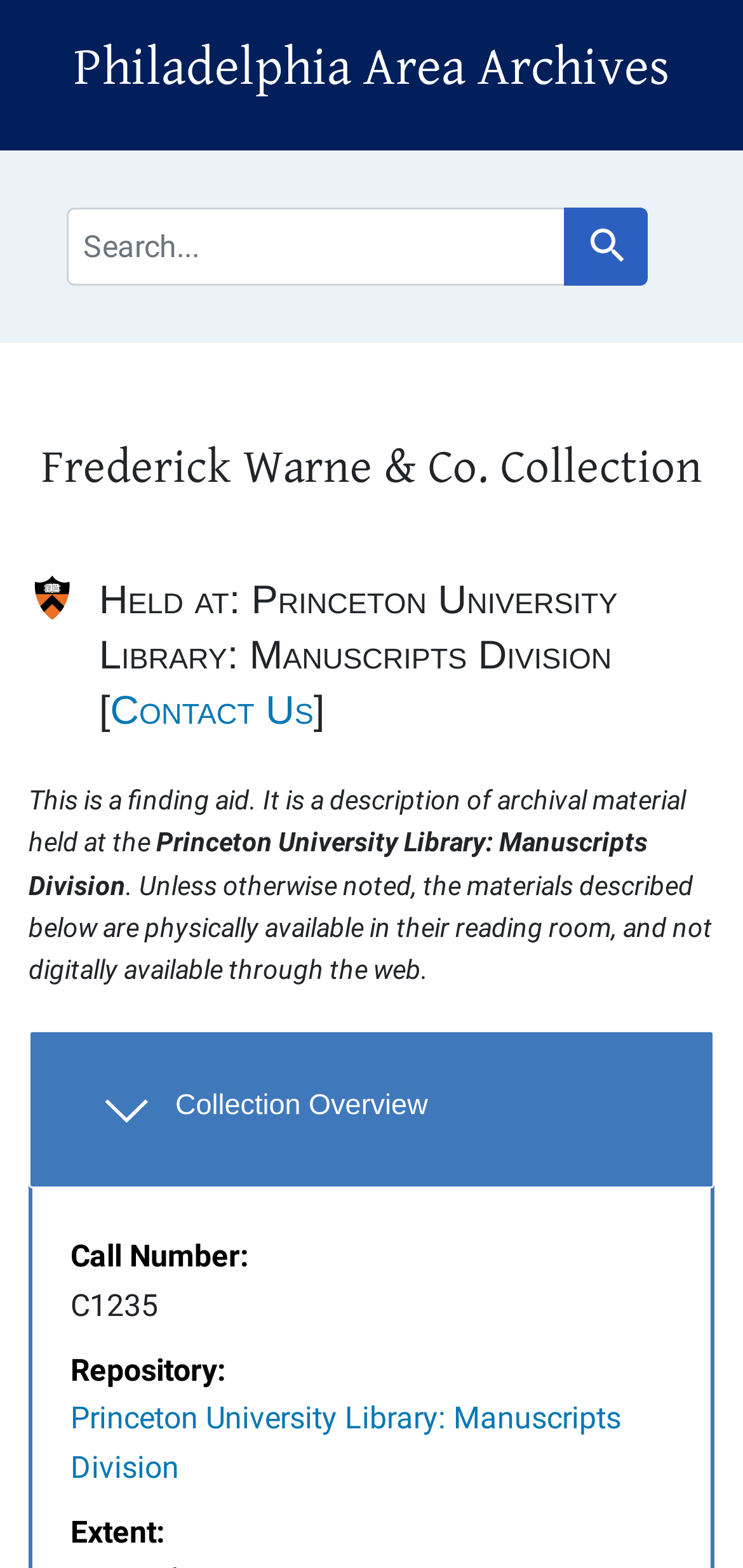Elaborate on the webpage's design and content in a detailed caption.

The webpage is about the Frederick Warne & Co. Collection at the Philadelphia Area Archives. At the top, there are two links, "Skip to search" and "Skip to main content", followed by a heading that reads "Philadelphia Area Archives". Below this, there is a navigation section labeled "Search", which contains a search bar with a placeholder text "search for" and a "Search" button.

The main content section is divided into several parts. The first part has a heading "Frederick Warne & Co. Collection" and provides an overview of the collection. Below this, there is a section with a heading "Notifications". 

The next section has a heading "Overview and metadata sections" and provides more information about the collection. This section is further divided into subsections, including "Collection Overview", which has a button that can be expanded to reveal more details. The "Collection Overview" section contains a list of metadata, including the call number, repository, and extent of the collection.

Additionally, there is a section that provides information about the physical availability of the materials, stating that they are available in the reading room and not digitally available through the web. There is also a link to "Contact Us" and a static text that describes the finding aid and its purpose.